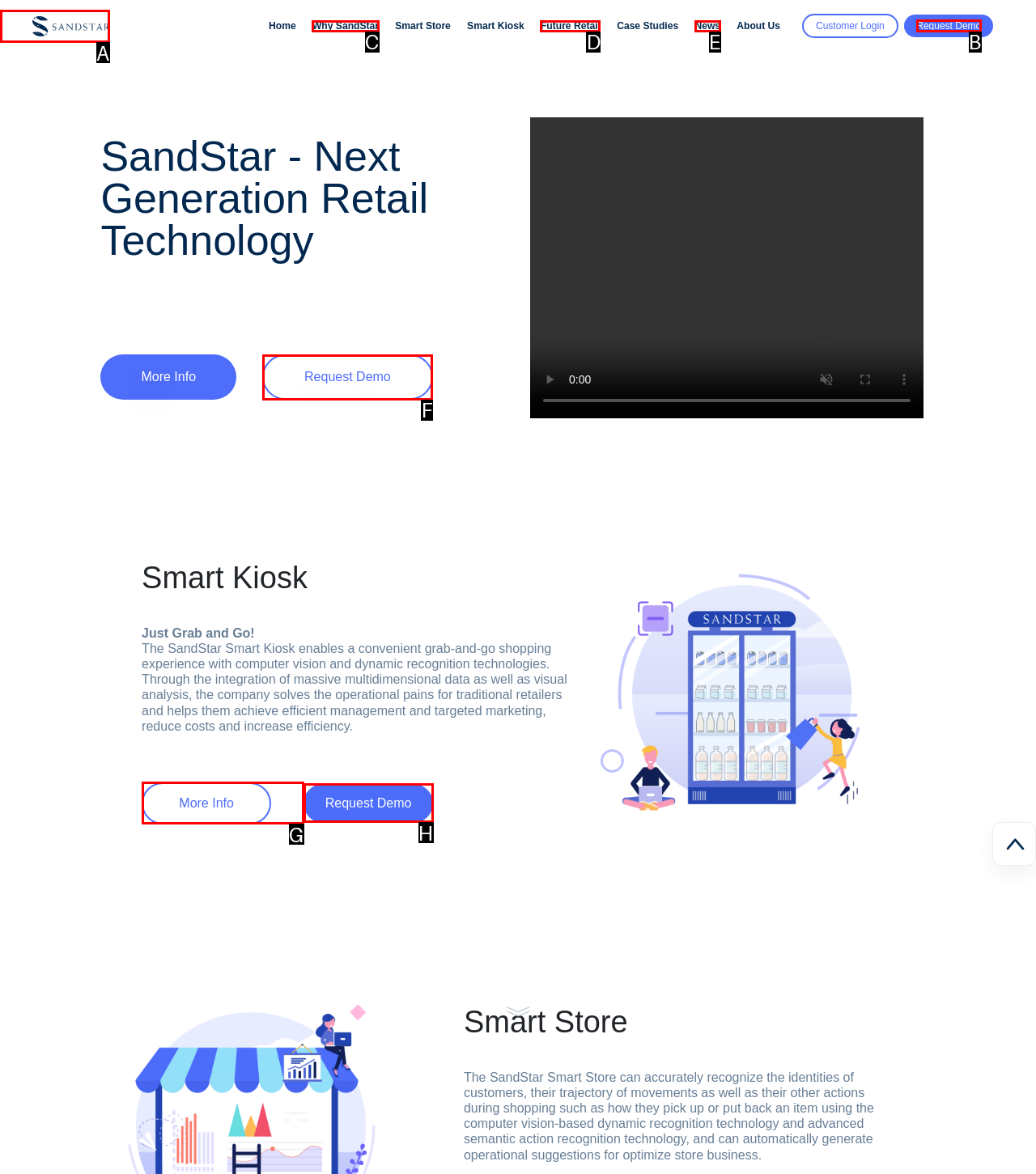Identify the letter of the correct UI element to fulfill the task: Request a demo from the given options in the screenshot.

B